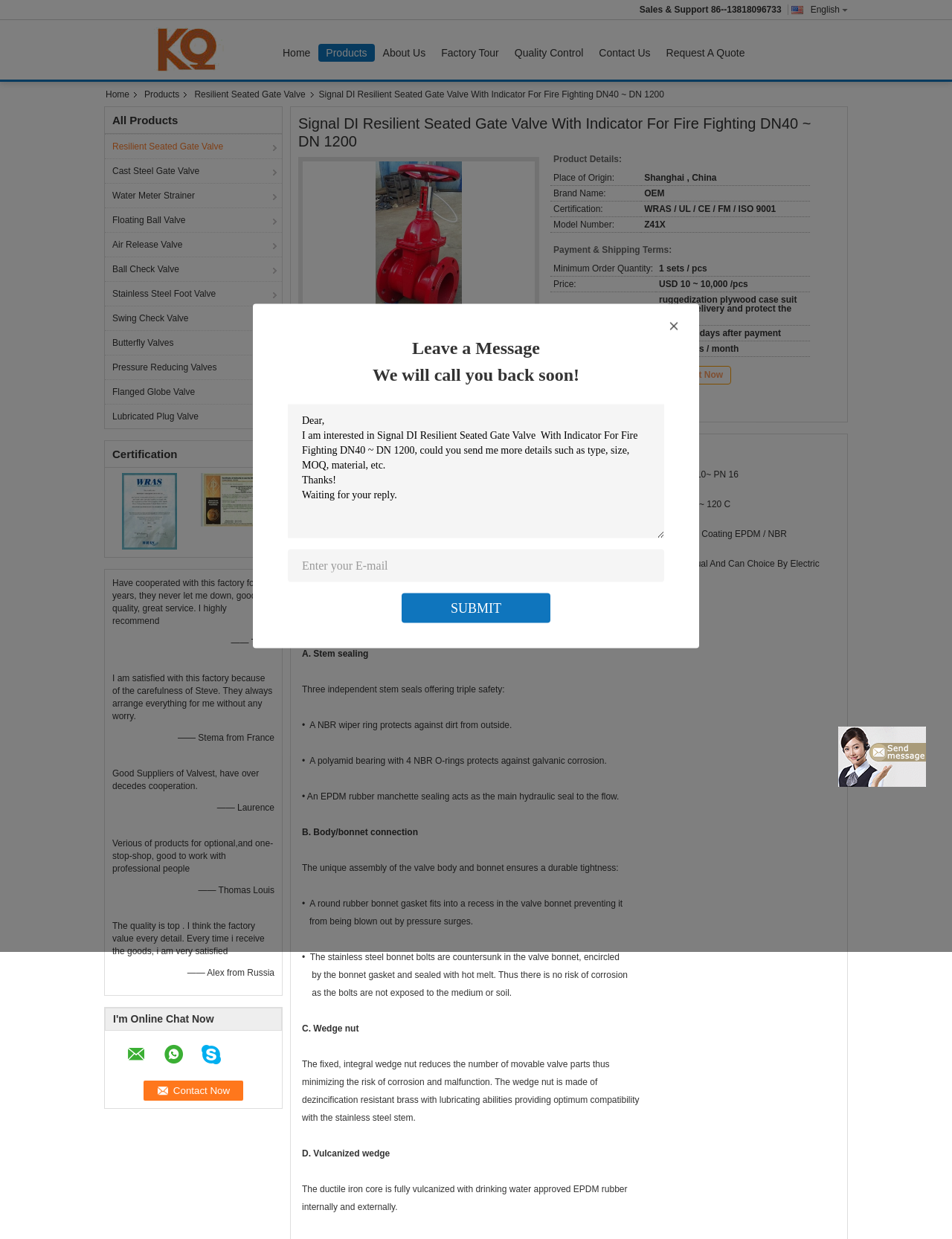Identify the bounding box coordinates necessary to click and complete the given instruction: "Click the 'SUBMIT' button".

[0.473, 0.485, 0.527, 0.497]